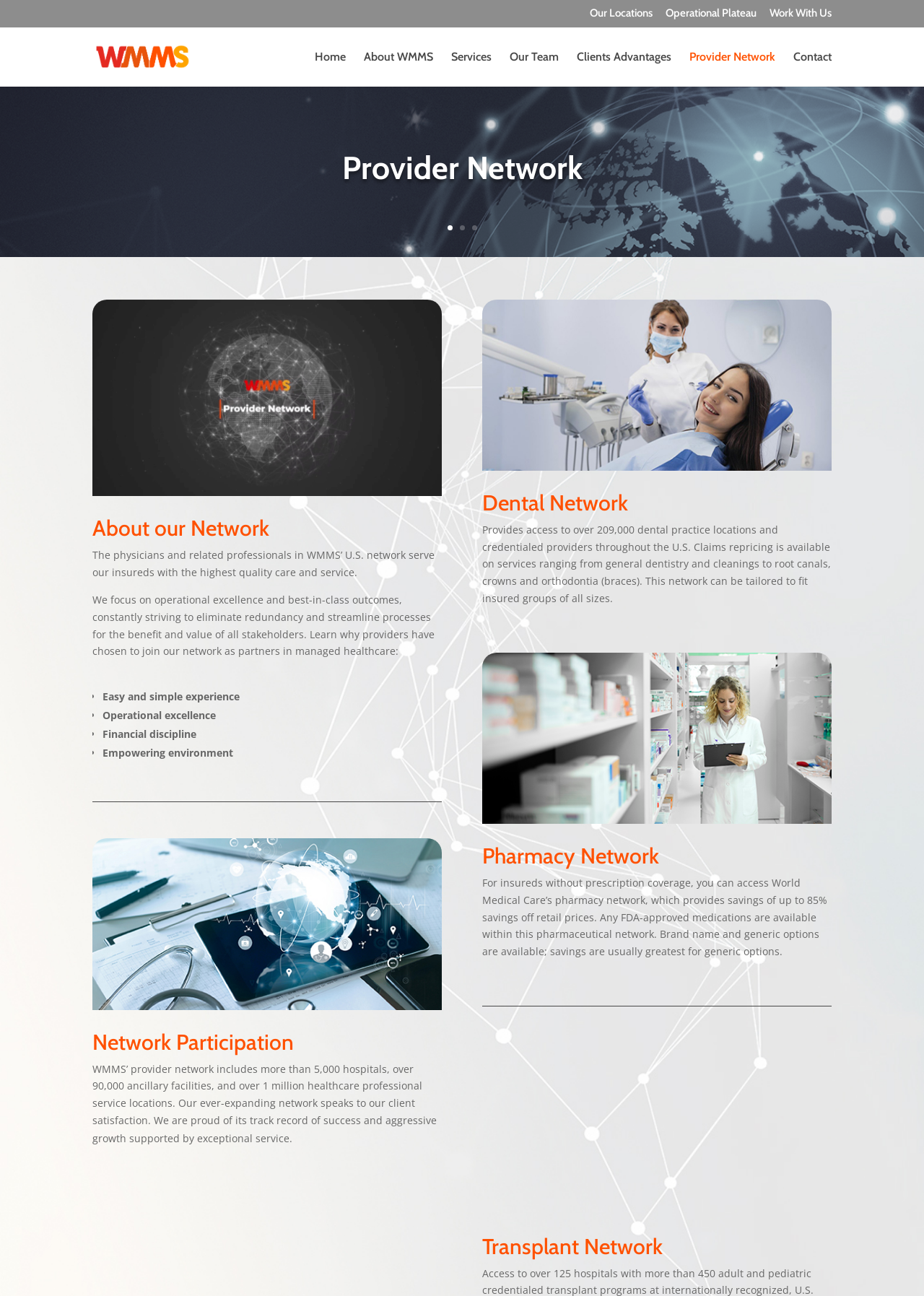Ascertain the bounding box coordinates for the UI element detailed here: "powered by Glofox". The coordinates should be provided as [left, top, right, bottom] with each value being a float between 0 and 1.

None